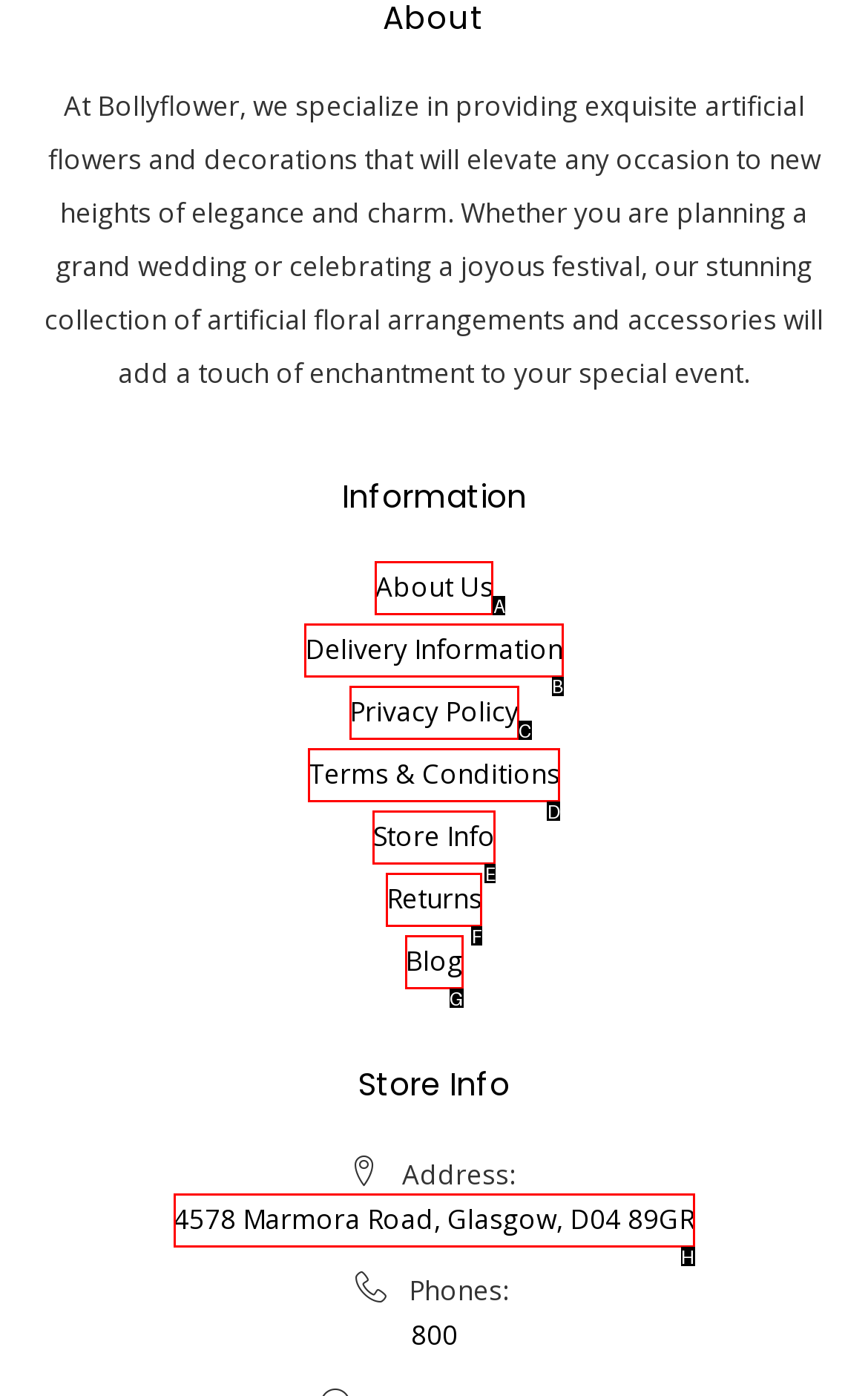What option should you select to complete this task: Check delivery information? Indicate your answer by providing the letter only.

B